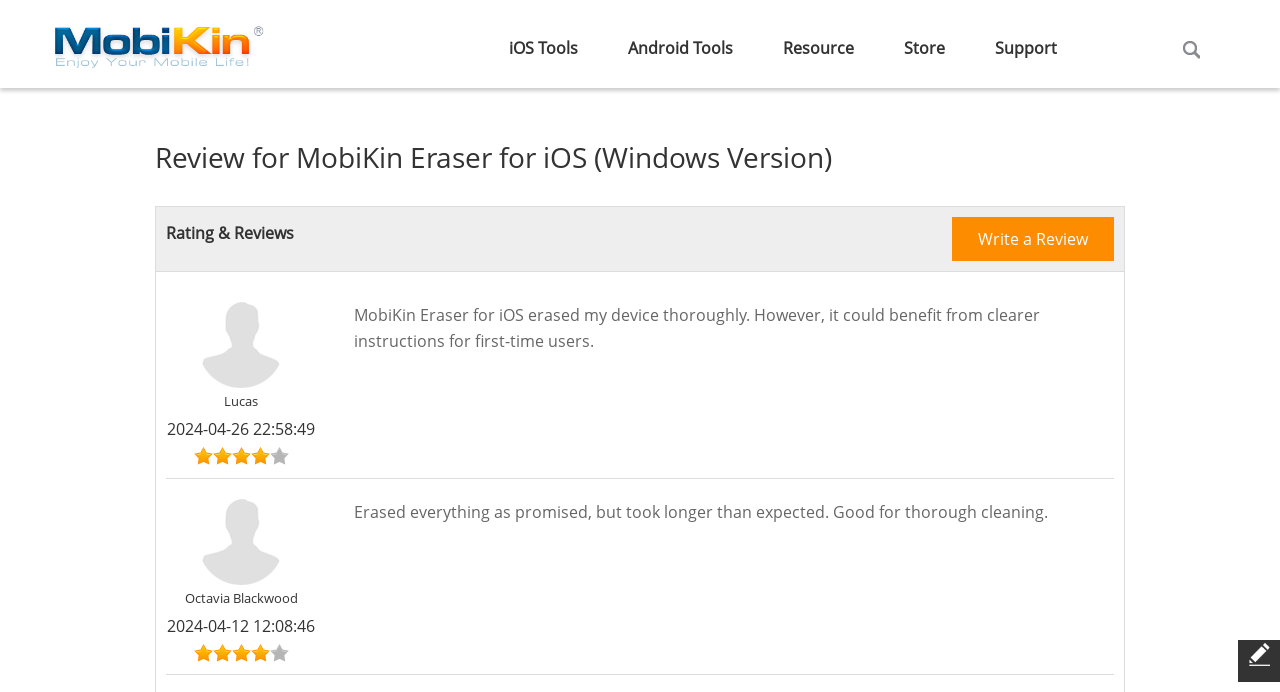Find the bounding box coordinates of the clickable area that will achieve the following instruction: "Click on MobiKin".

[0.043, 0.045, 0.207, 0.077]